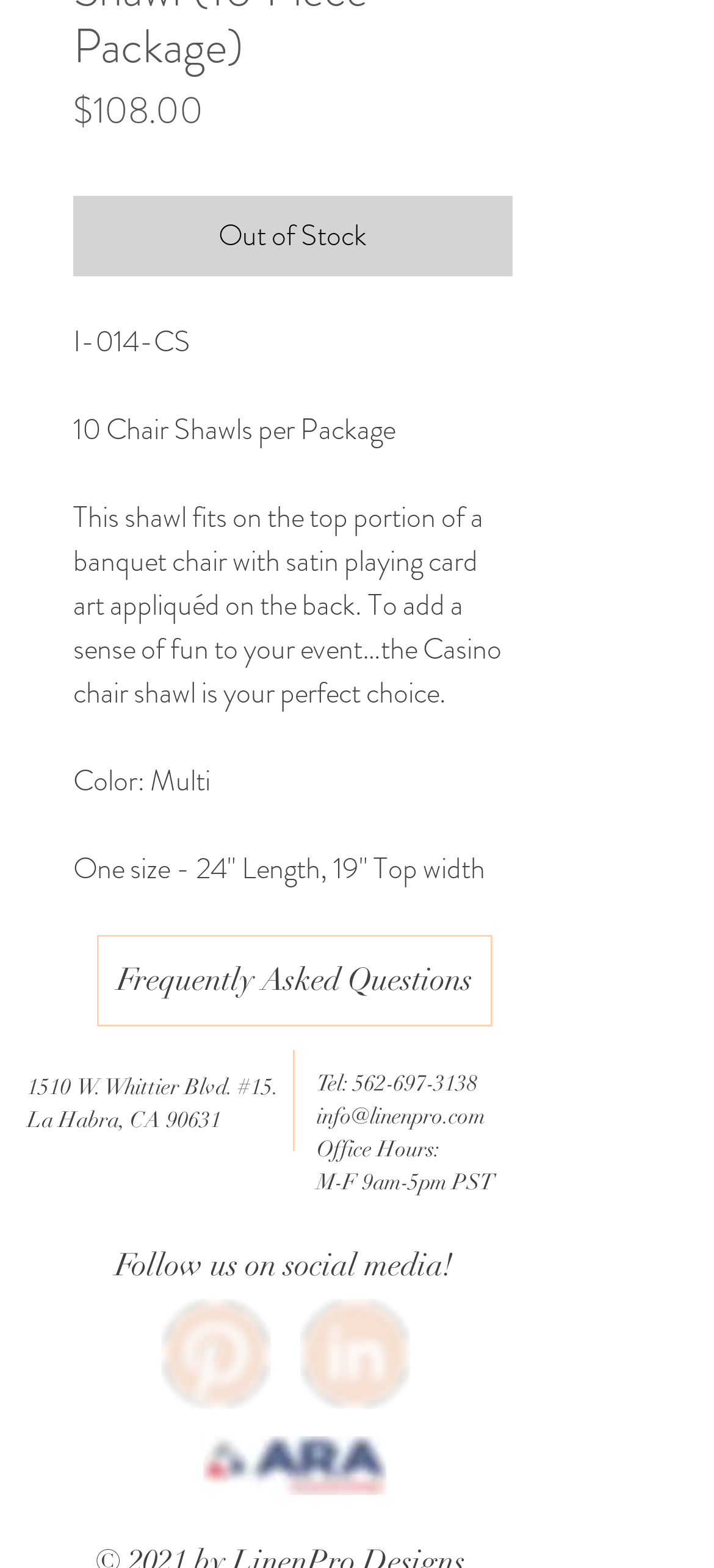Consider the image and give a detailed and elaborate answer to the question: 
What is the price of the product?

The price of the product is mentioned as '$108.00' in the StaticText element with bounding box coordinates [0.103, 0.053, 0.285, 0.087].